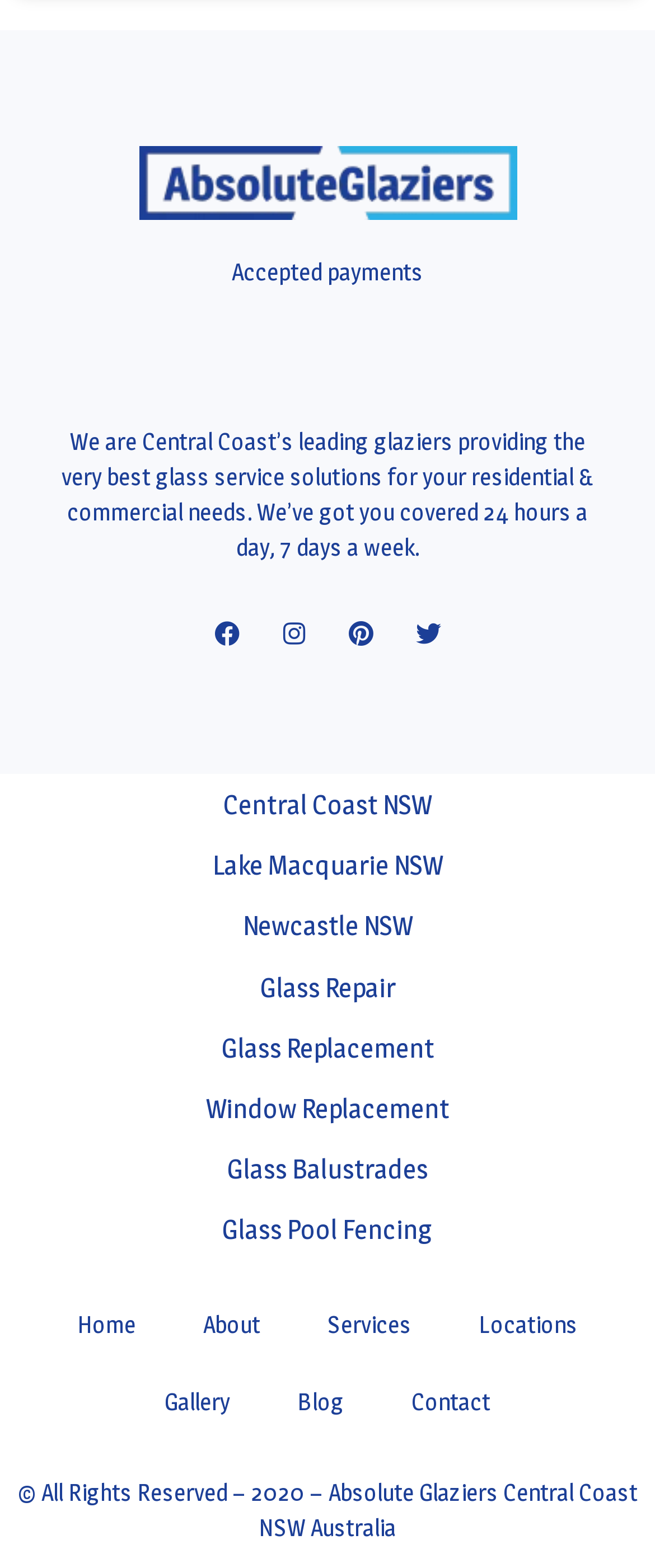What is the name of the glazing service company?
Provide a concise answer using a single word or phrase based on the image.

Absolute Glaziers